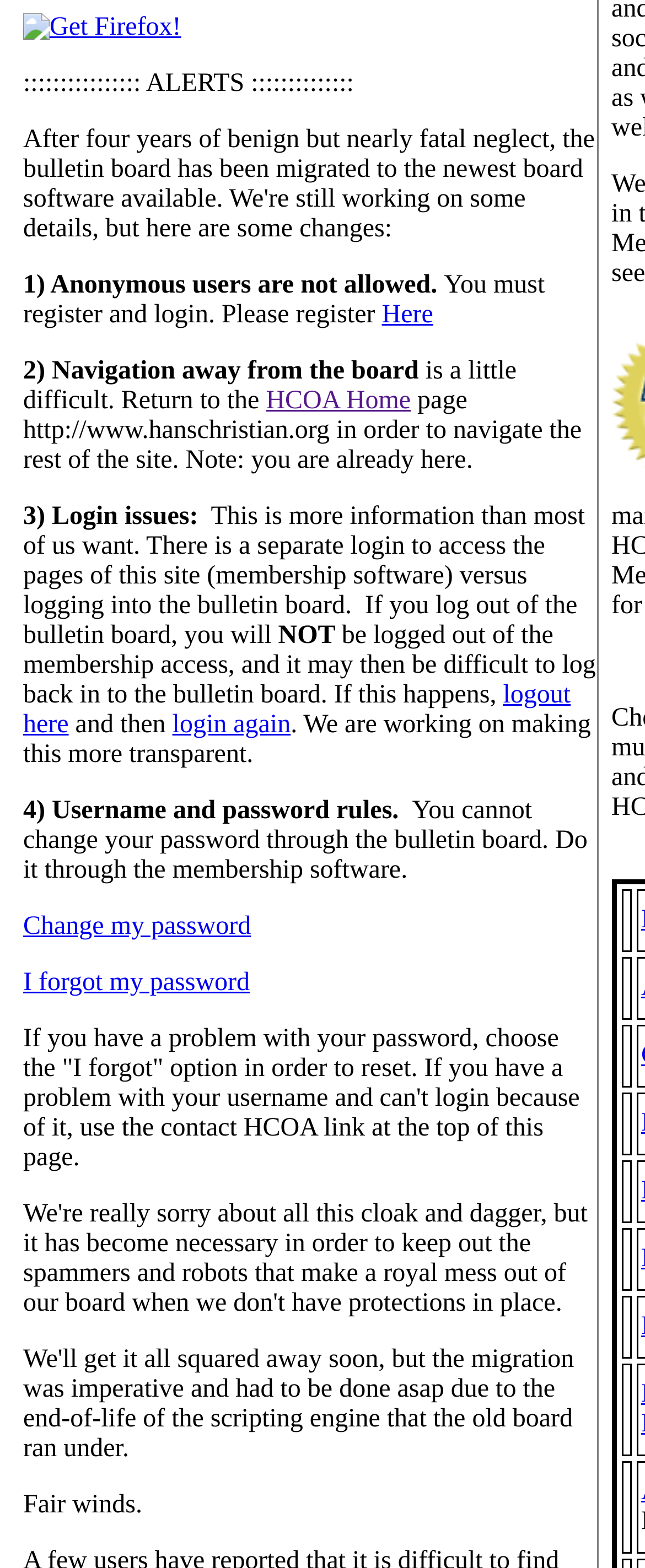Bounding box coordinates must be specified in the format (top-left x, top-left y, bottom-right x, bottom-right y). All values should be floating point numbers between 0 and 1. What are the bounding box coordinates of the UI element described as: Our Business

None